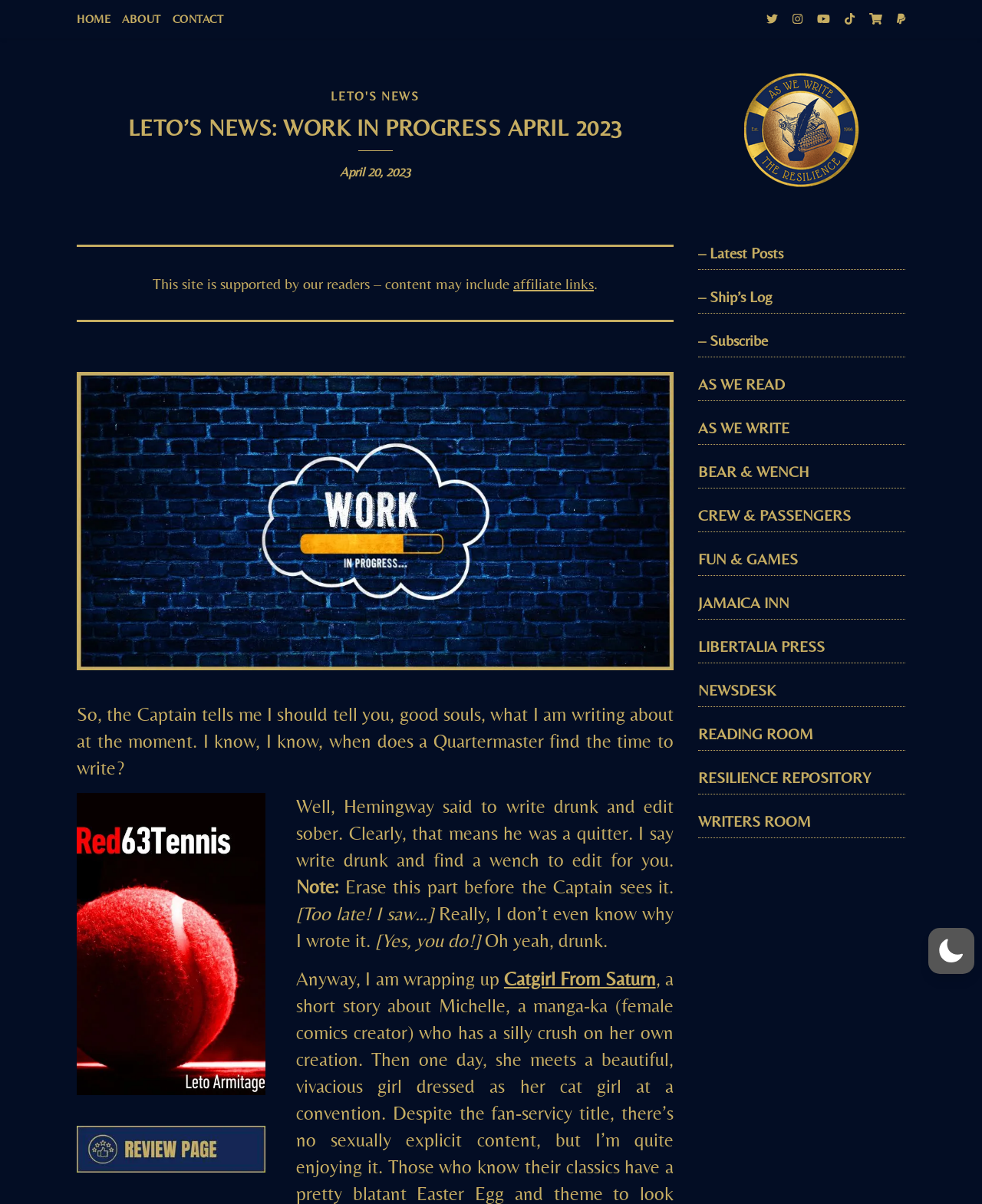Summarize the webpage with a detailed and informative caption.

This webpage is titled "LETO'S NEWS: WORK IN PROGRESS APRIL 2023" and appears to be a personal blog or writing journal. At the top, there are several links to other pages, including "HOME", "ABOUT", and "CONTACT". Below these links, there is a header section with a link to "LETO'S NEWS" and a title that matches the webpage title.

The main content of the page is divided into two sections. On the left, there is a narrow column with a series of links, including "– Latest Posts", "– Ship’s Log", and "– Subscribe". These links are stacked vertically and take up most of the left side of the page.

On the right side of the page, there is a wider column with a mix of text and images. At the top, there is a horizontal separator line, followed by a block of text that discusses the author's writing progress. Below this text, there is a large image of a dark blue brick wall with the words "Work in Progress" in white and a yellow status bar.

Further down the page, there are several blocks of text that appear to be excerpts from the author's writing. These blocks are interspersed with images, including a book cover and a button labeled "review page". The text discusses the author's writing process, including their approach to editing and their tendency to write while drunk.

At the very bottom of the page, there is a small image in the bottom right corner, but its contents are not clear. Overall, the page has a casual, conversational tone and appears to be a personal reflection on the author's writing process.